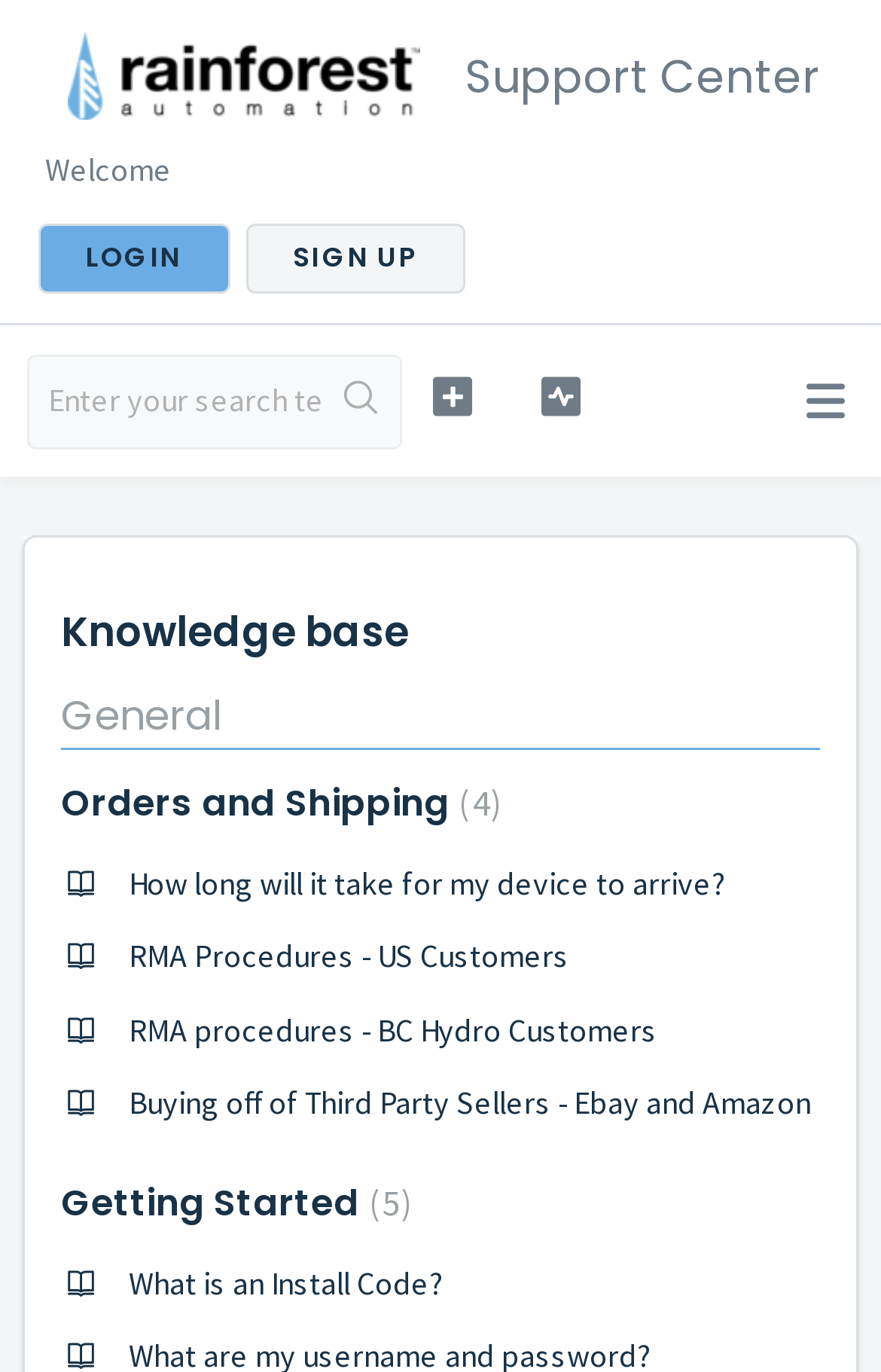Please find the bounding box coordinates of the section that needs to be clicked to achieve this instruction: "Click the LOGIN button".

[0.044, 0.164, 0.26, 0.213]